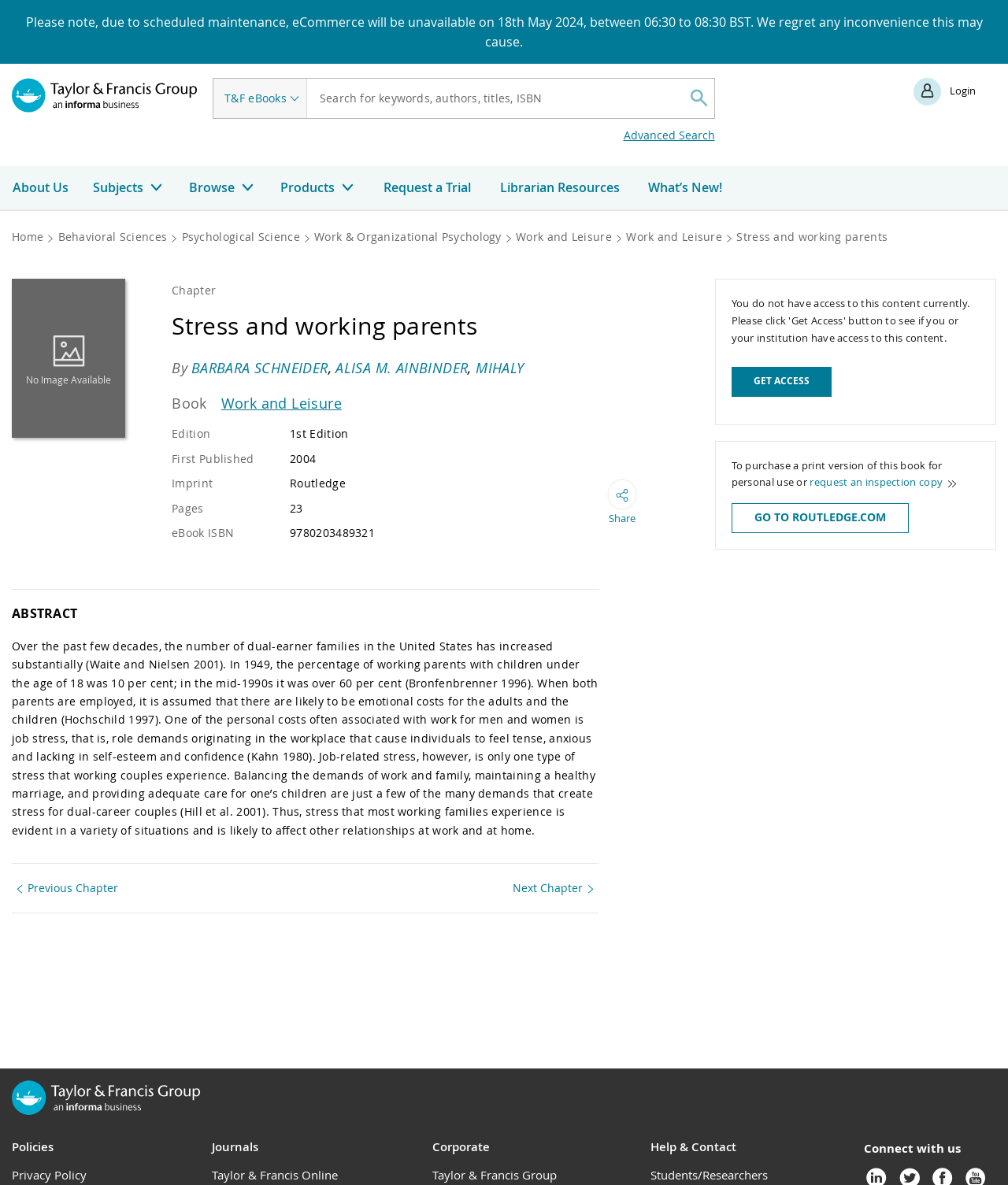Describe all visible elements and their arrangement on the webpage.

This webpage is about a book titled "Stress and working parents" by authors BARBARA SCHNEIDER, ALISA M. AINBINDER, and MIHALY. The book is part of the "Work and Leisure" series and is published by Routledge. 

At the top of the page, there is a notification about scheduled maintenance and a logo of the Taylor & Francis Group. Below the notification, there is a search bar with a dropdown menu and a search button. On the right side of the search bar, there are links to "Advanced Search", "Login", "About Us", and other options.

The main content of the page is divided into two sections: the left section displays the book's details, and the right section is a sidebar with additional information. 

In the left section, there is a breadcrumb navigation menu showing the path from the homepage to the current page. Below the navigation menu, there is a section titled "Parent Product Description" that displays the book's details, including the authors, edition, publication date, pages, and eBook ISBN. 

There is also an abstract of the book, which discusses the increasing number of dual-earner families in the United States and the emotional costs associated with it, including job stress and balancing work and family demands. 

In the sidebar, there are links to purchase a print version of the book, request an inspection copy, and visit the Routledge website. There are also links to the previous and next chapters of the book.

At the bottom of the page, there are links to the Taylor & Francis Group logo, policies, and a privacy policy.